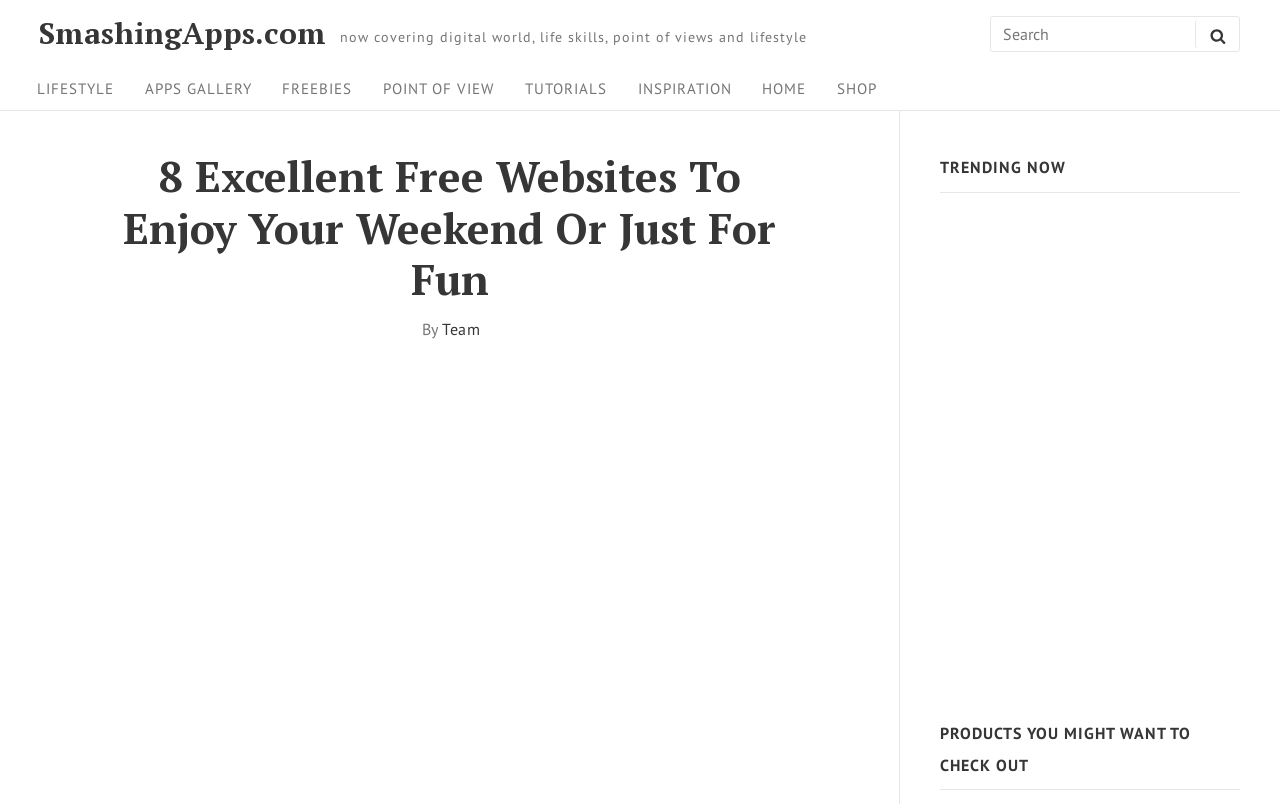Please indicate the bounding box coordinates for the clickable area to complete the following task: "Read the article about free websites to enjoy your weekend". The coordinates should be specified as four float numbers between 0 and 1, i.e., [left, top, right, bottom].

[0.085, 0.188, 0.618, 0.379]